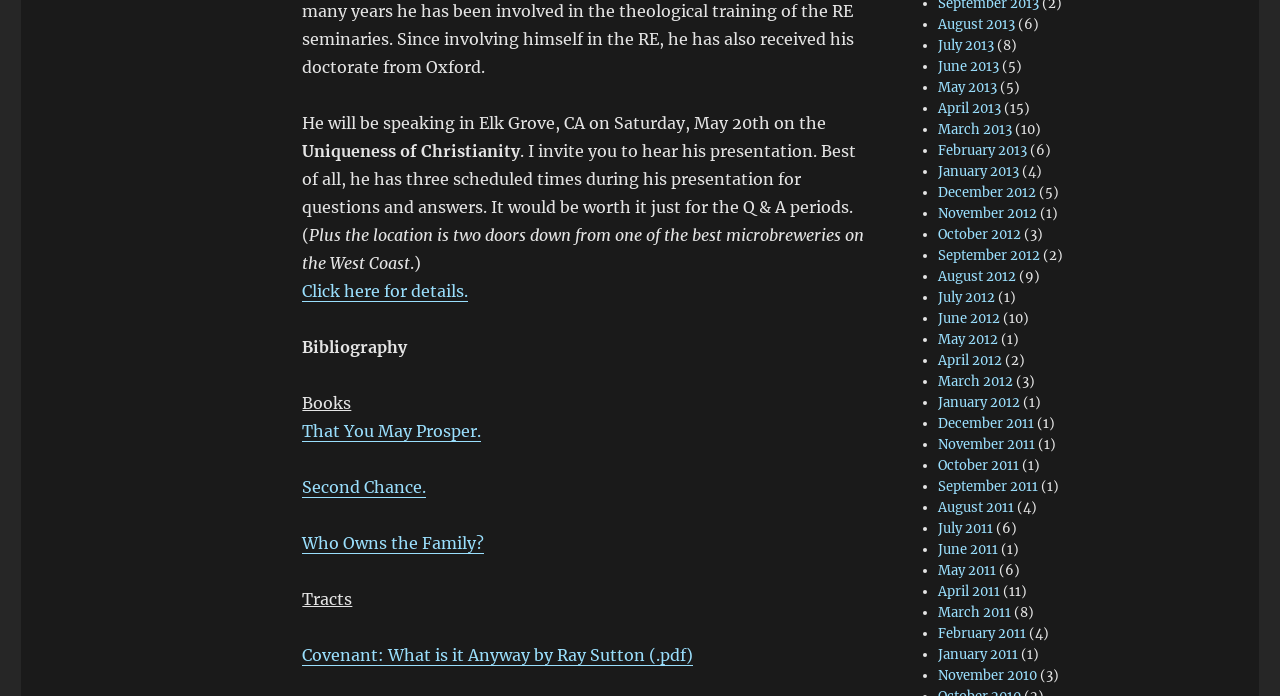Locate the bounding box coordinates of the element's region that should be clicked to carry out the following instruction: "Check the tract 'Covenant: What is it Anyway by Ray Sutton'". The coordinates need to be four float numbers between 0 and 1, i.e., [left, top, right, bottom].

[0.236, 0.927, 0.542, 0.955]